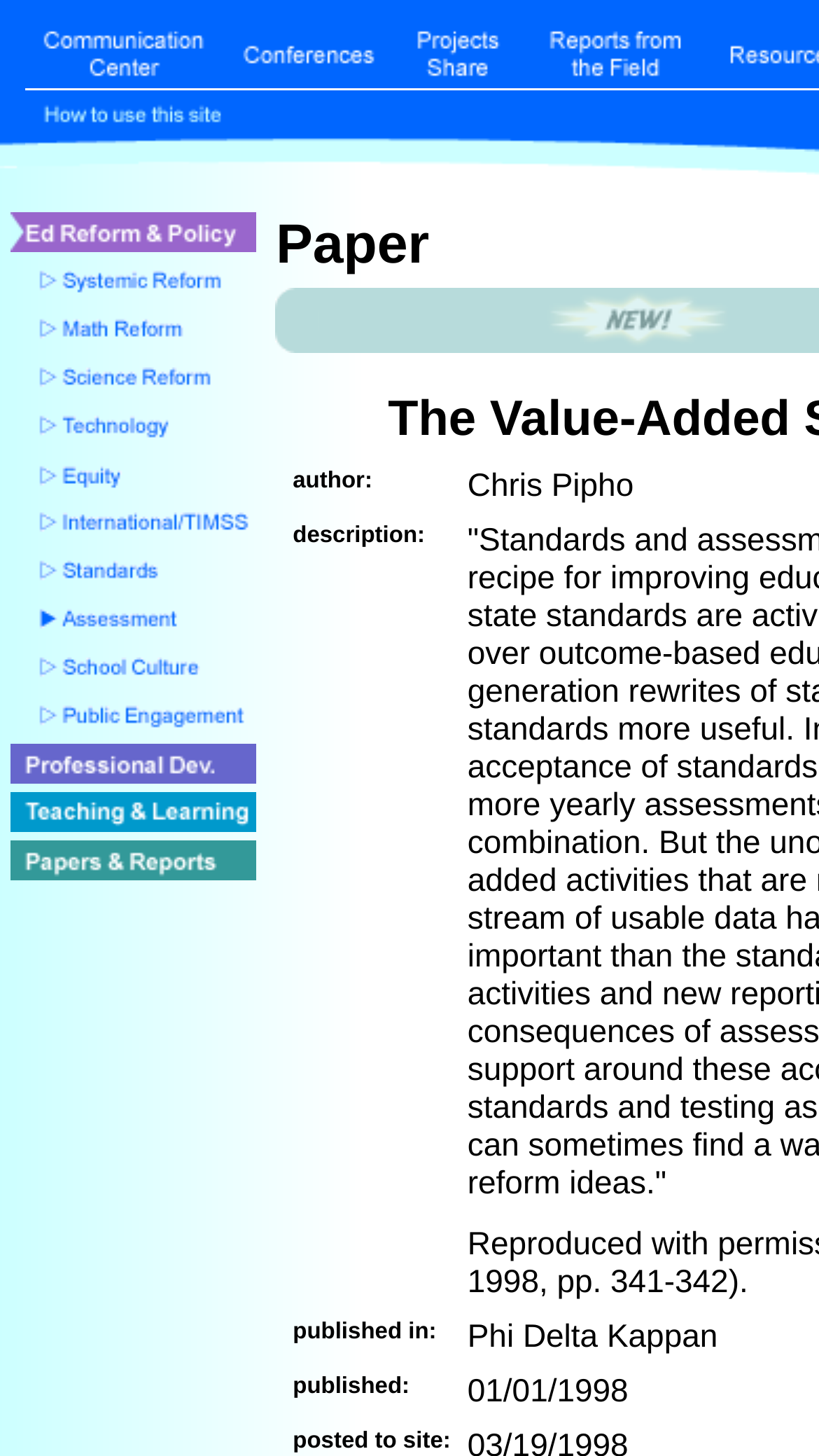Please identify the bounding box coordinates of the clickable region that I should interact with to perform the following instruction: "Learn about Educational Reform & Policy". The coordinates should be expressed as four float numbers between 0 and 1, i.e., [left, top, right, bottom].

[0.013, 0.154, 0.313, 0.179]